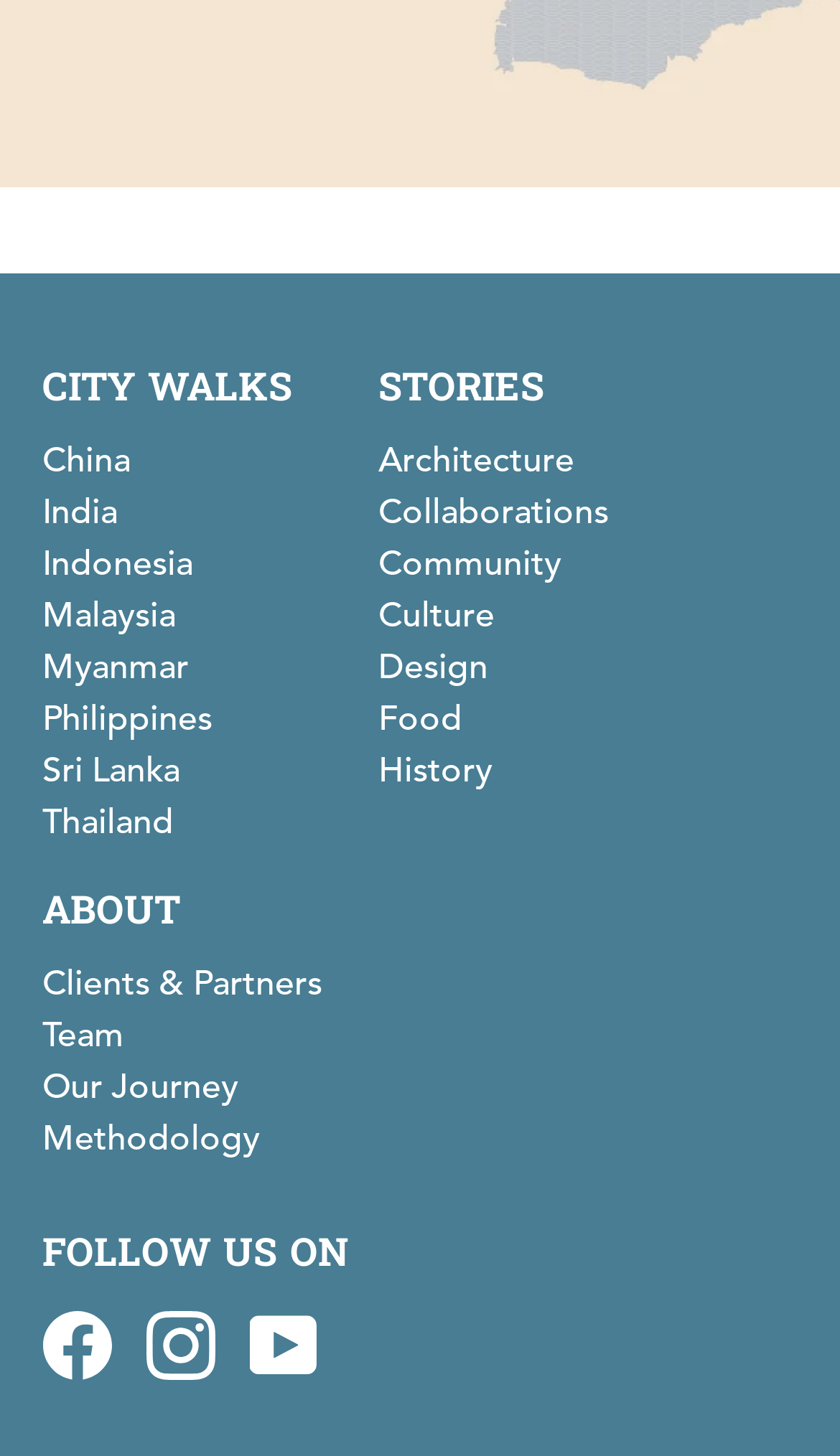Please identify the bounding box coordinates of the element's region that needs to be clicked to fulfill the following instruction: "Learn about Architecture". The bounding box coordinates should consist of four float numbers between 0 and 1, i.e., [left, top, right, bottom].

[0.45, 0.301, 0.683, 0.331]